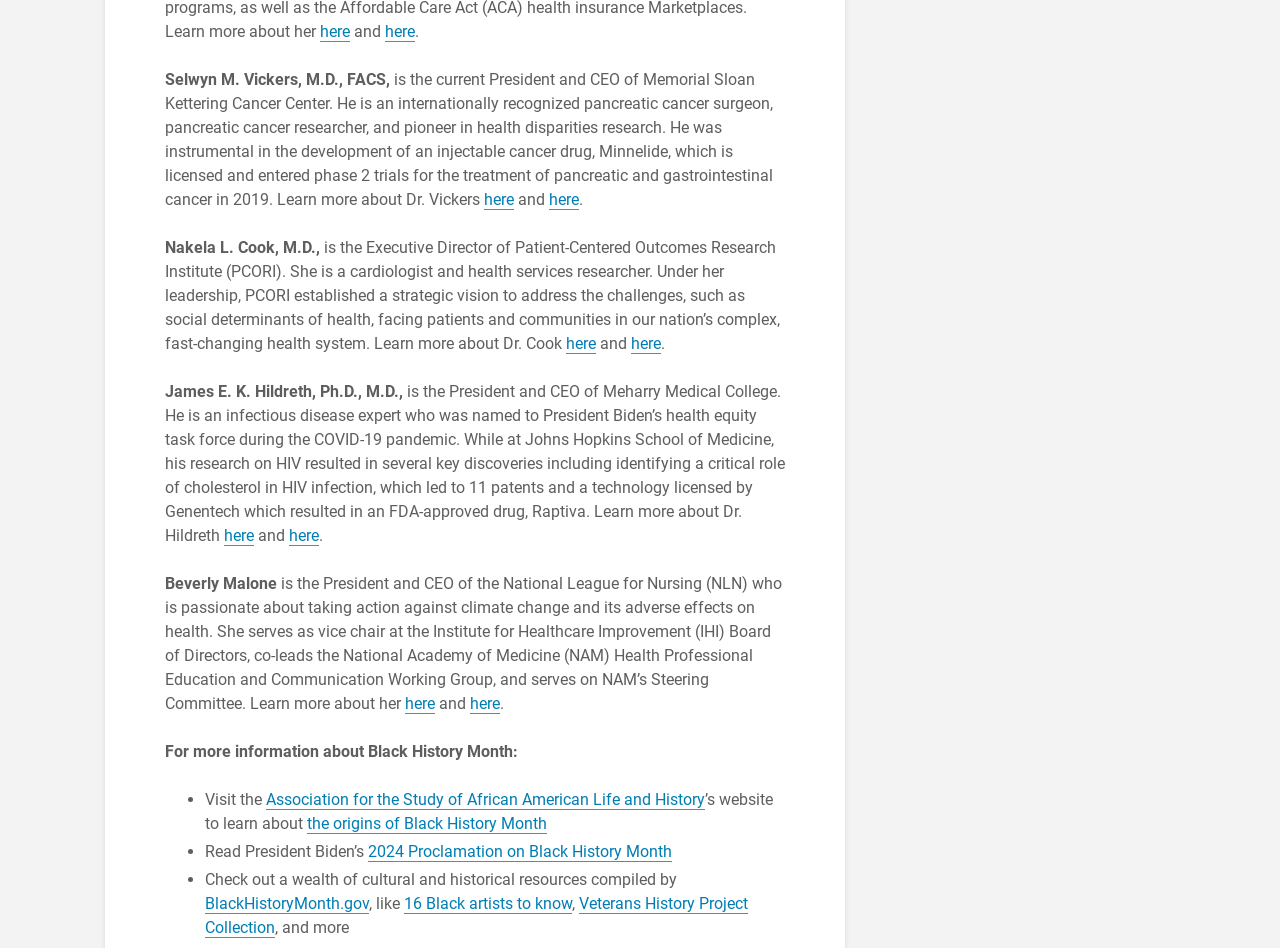Please specify the bounding box coordinates of the region to click in order to perform the following instruction: "Learn more about Dr. Hildreth".

[0.175, 0.555, 0.198, 0.576]